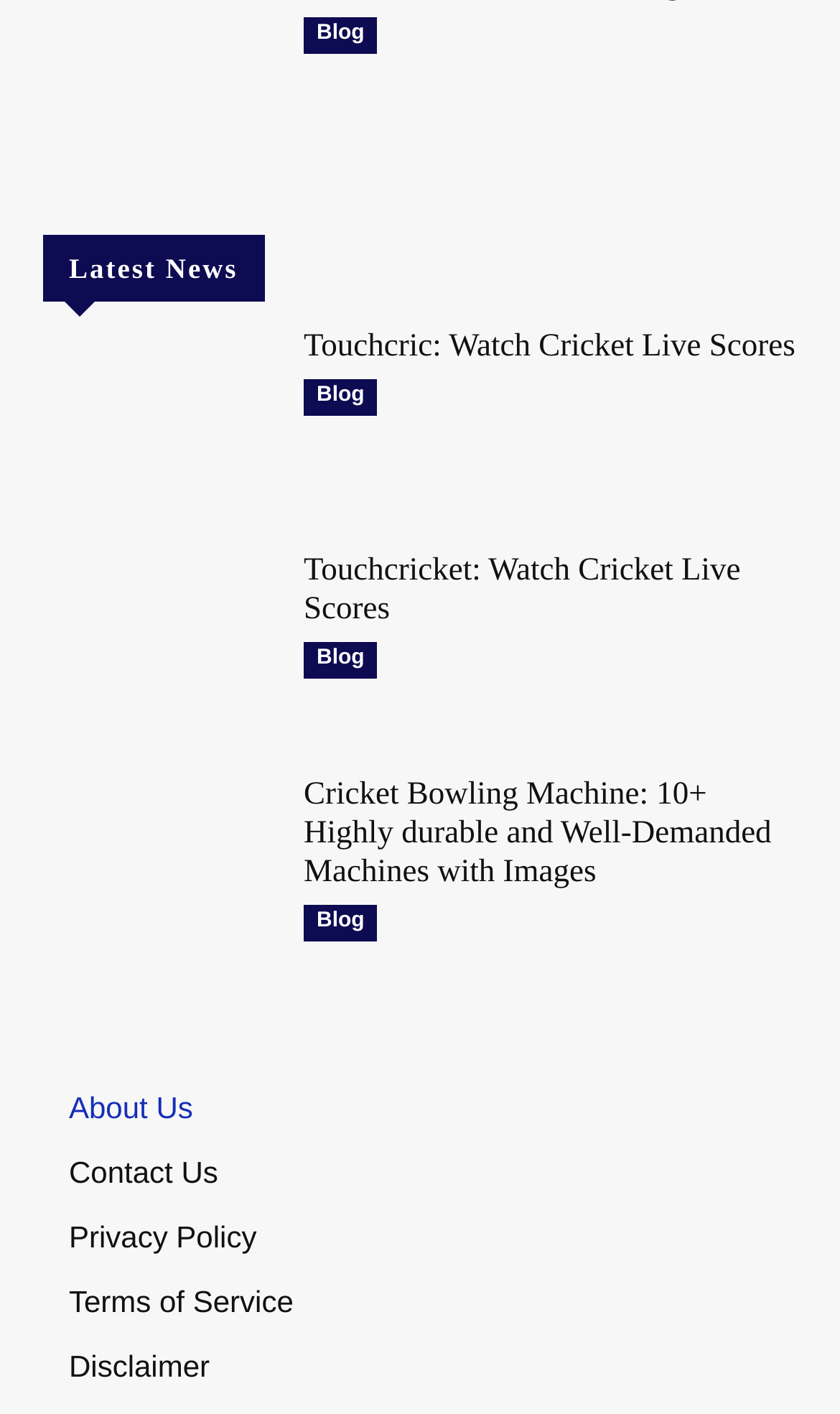Give a short answer to this question using one word or a phrase:
What is the last link at the bottom of the webpage?

Disclaimer